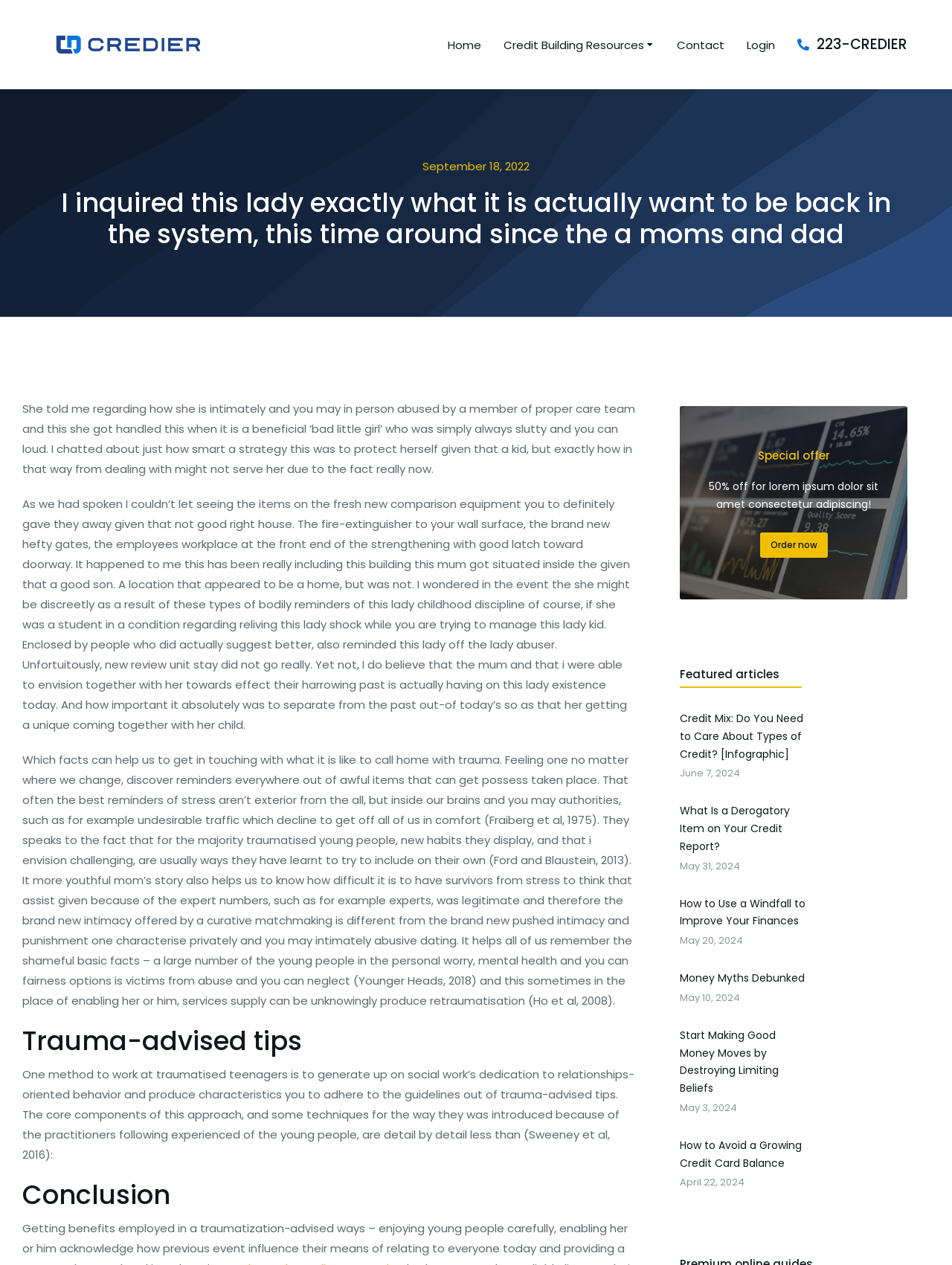Please locate the bounding box coordinates of the element's region that needs to be clicked to follow the instruction: "Click on 'Home'". The bounding box coordinates should be provided as four float numbers between 0 and 1, i.e., [left, top, right, bottom].

[0.47, 0.025, 0.505, 0.046]